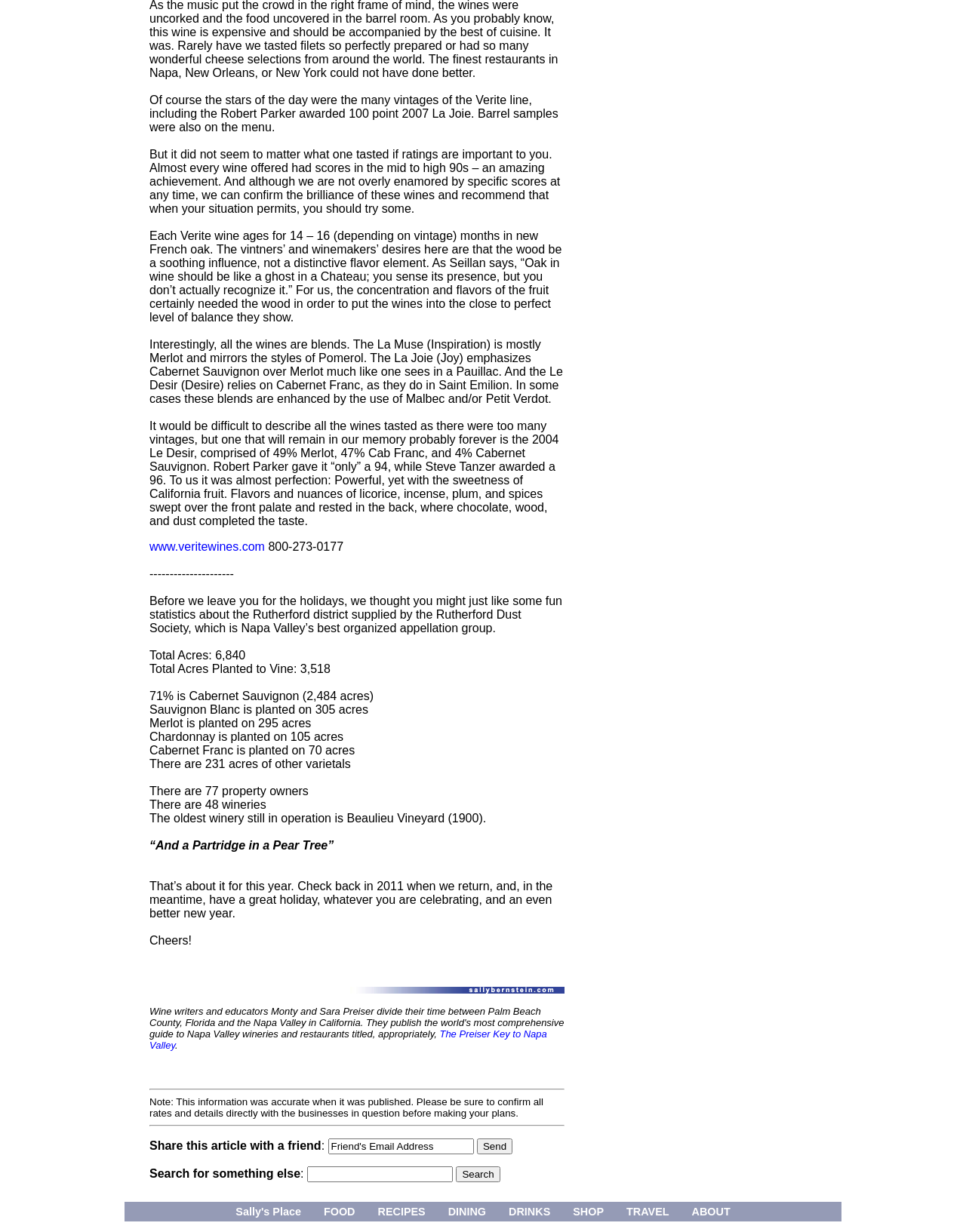Carefully examine the image and provide an in-depth answer to the question: What is the oldest winery still in operation in Rutherford district?

According to the text, the oldest winery still in operation in the Rutherford district is Beaulieu Vineyard, which was established in 1900.